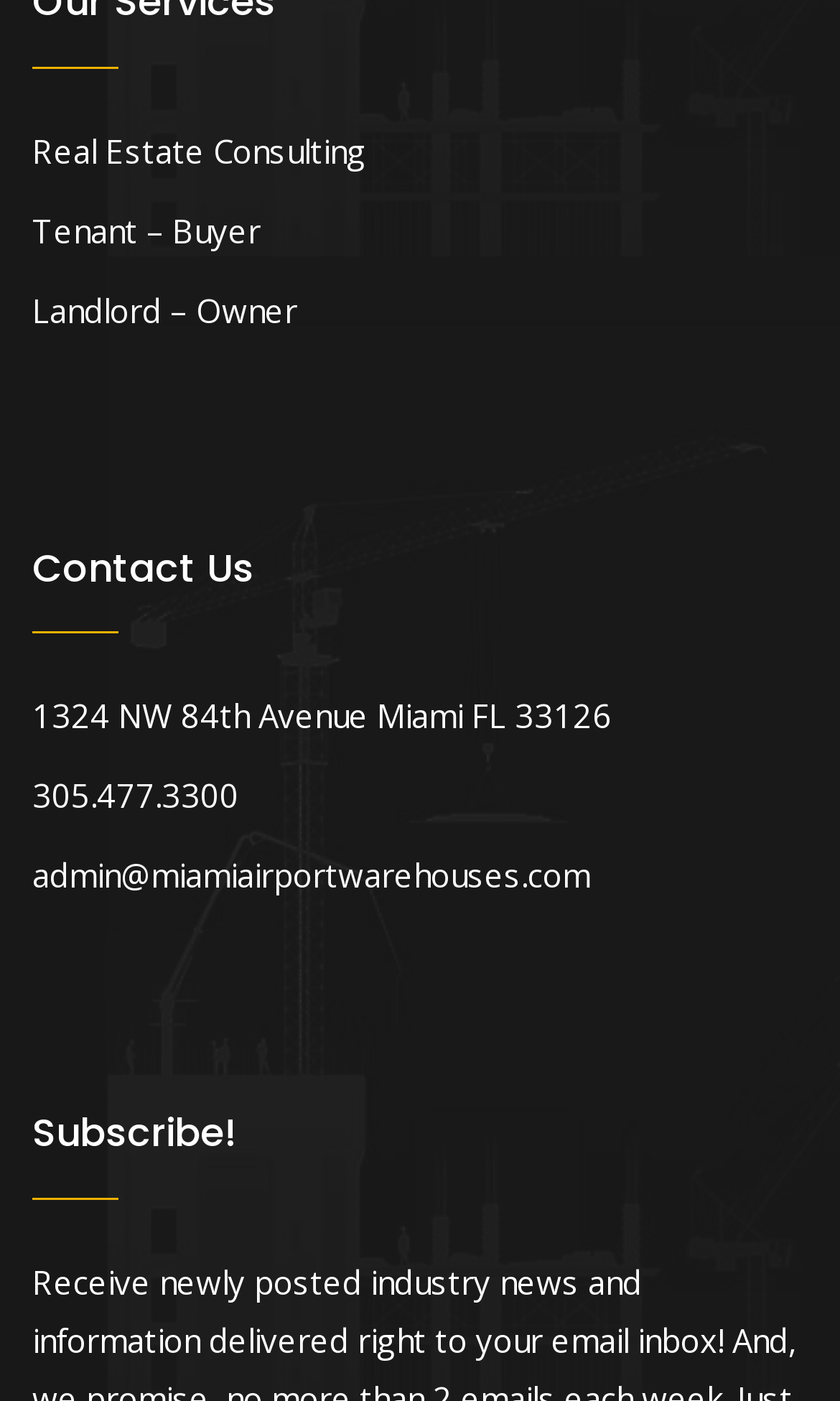What is the email address to contact the company?
Carefully analyze the image and provide a detailed answer to the question.

I found the email address by looking at the link element that contains the email address, which is 'admin@miamiairportwarehouses.com'. This element is located below the phone number link.